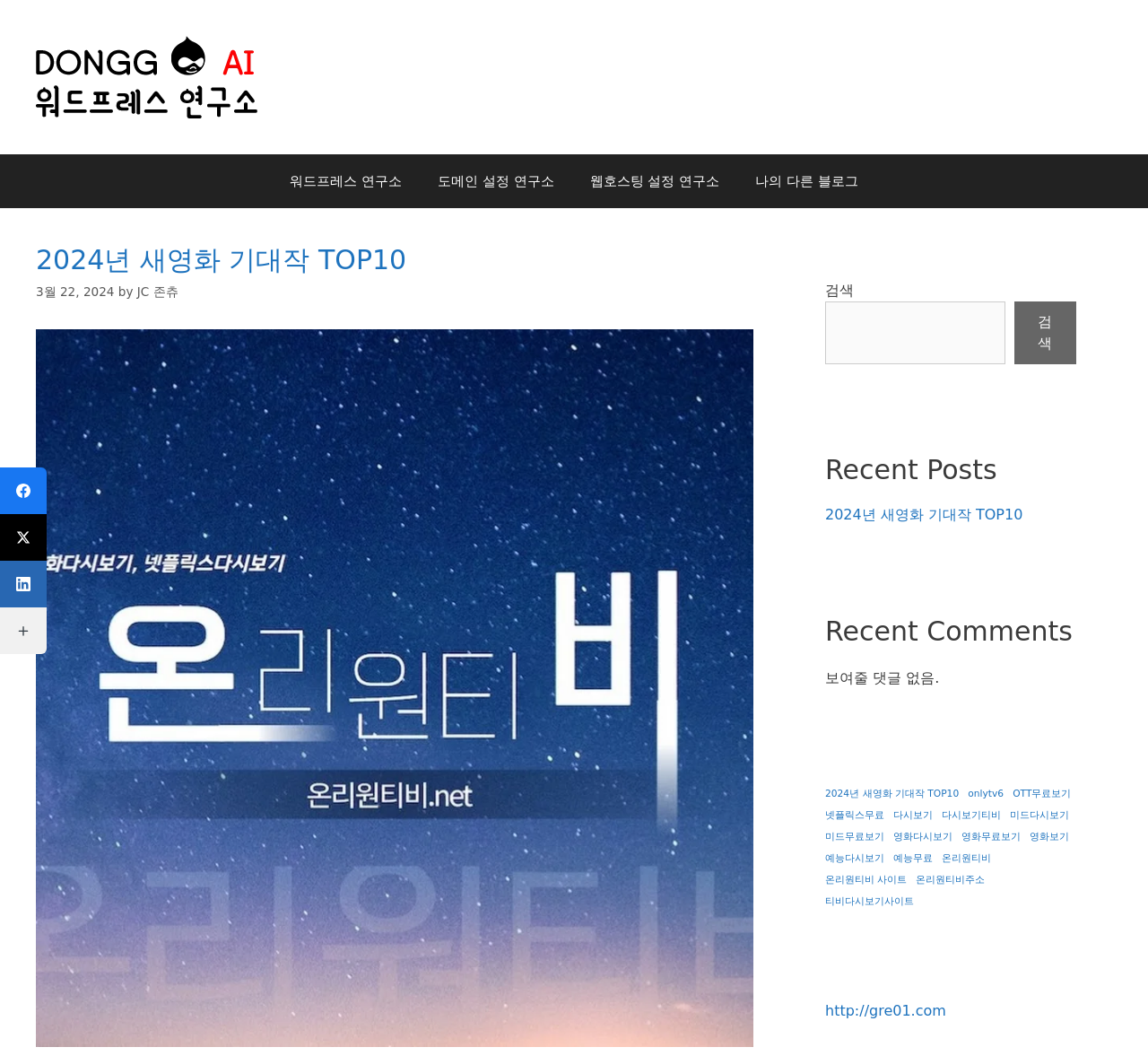Using the provided element description: "예능무료", determine the bounding box coordinates of the corresponding UI element in the screenshot.

[0.778, 0.806, 0.813, 0.82]